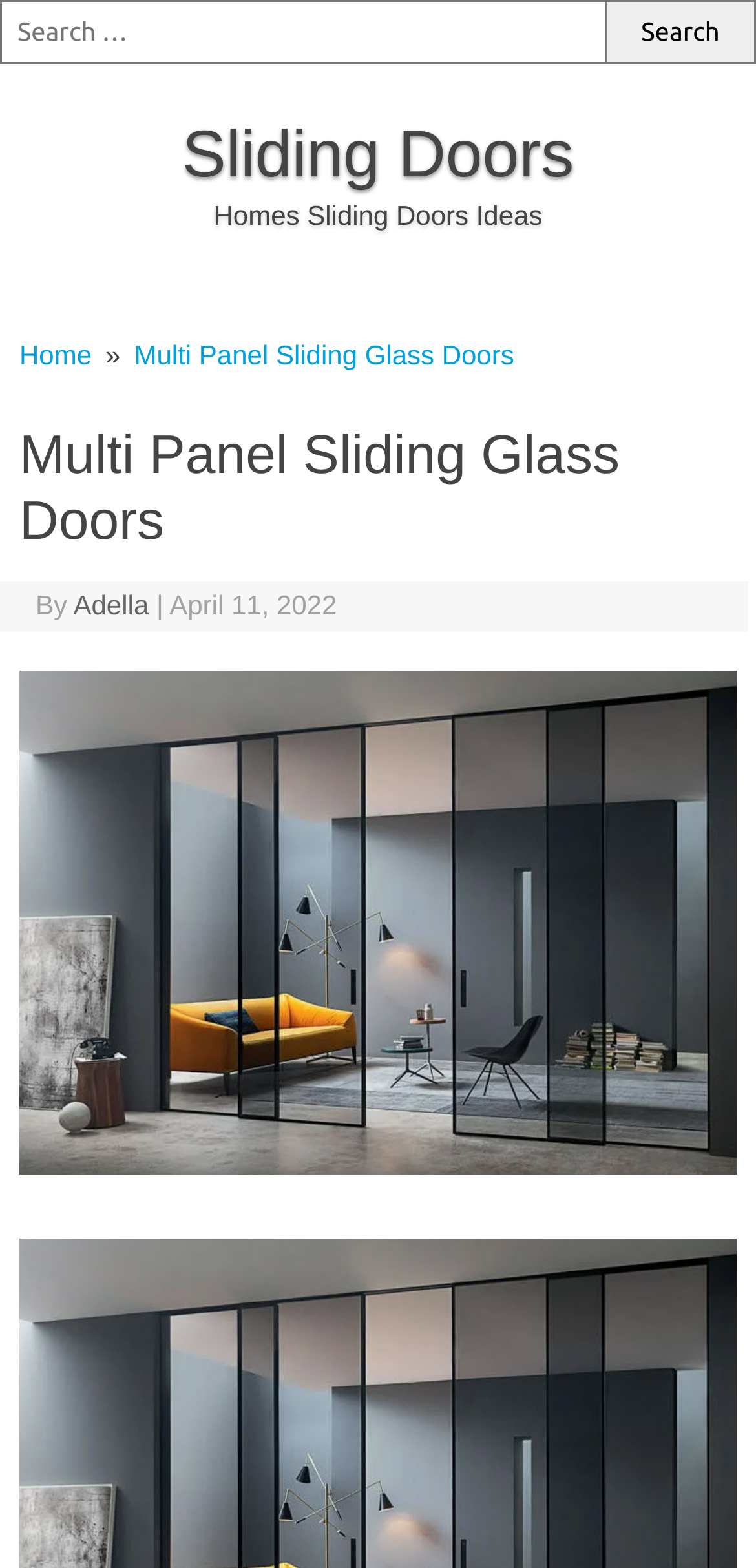What is the type of image on the webpage?
Give a single word or phrase as your answer by examining the image.

Multi panel sliding glass doors